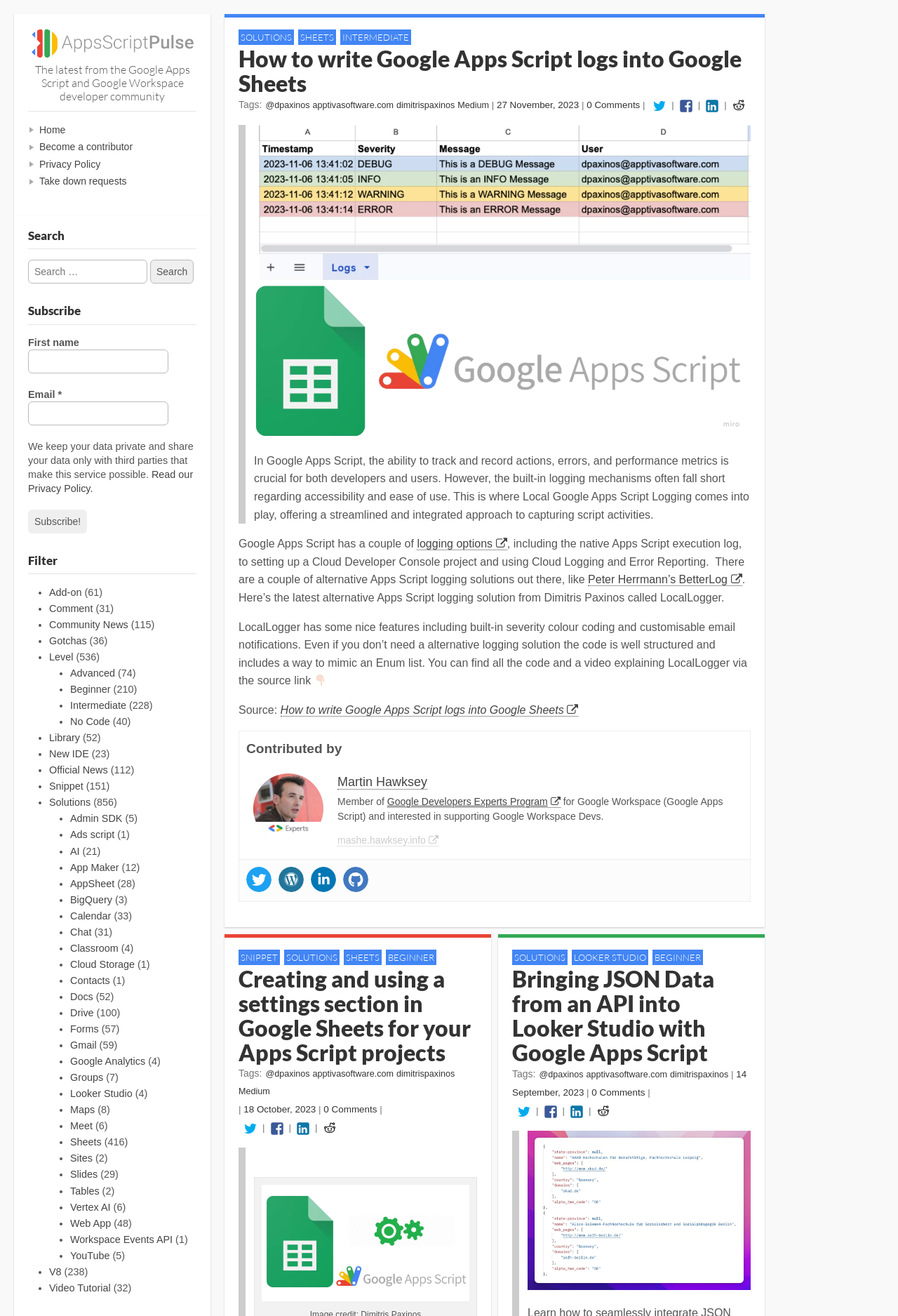Offer an in-depth caption of the entire webpage.

The webpage is titled "dimitrispaxinos – AppsScriptPulse" and has a brief description "The latest from the Google Apps Script and Google Workspace developer community". 

At the top, there is a main menu with links to "Home", "Become a contributor", "Privacy Policy", and "Take down requests". Below the main menu, there is a search bar with a button to initiate the search. 

To the right of the search bar, there is a section to subscribe to the service, where users can enter their first name and email address. There is also a brief description of the service's privacy policy and a link to read more about it.

Below the subscription section, there is a filter section with various categories, including "Add-on", "Comment", "Community News", "Gotchas", "Level", and many more. Each category has a number in parentheses, indicating the number of items in that category.

The webpage has a clean and organized layout, making it easy to navigate and find specific information.